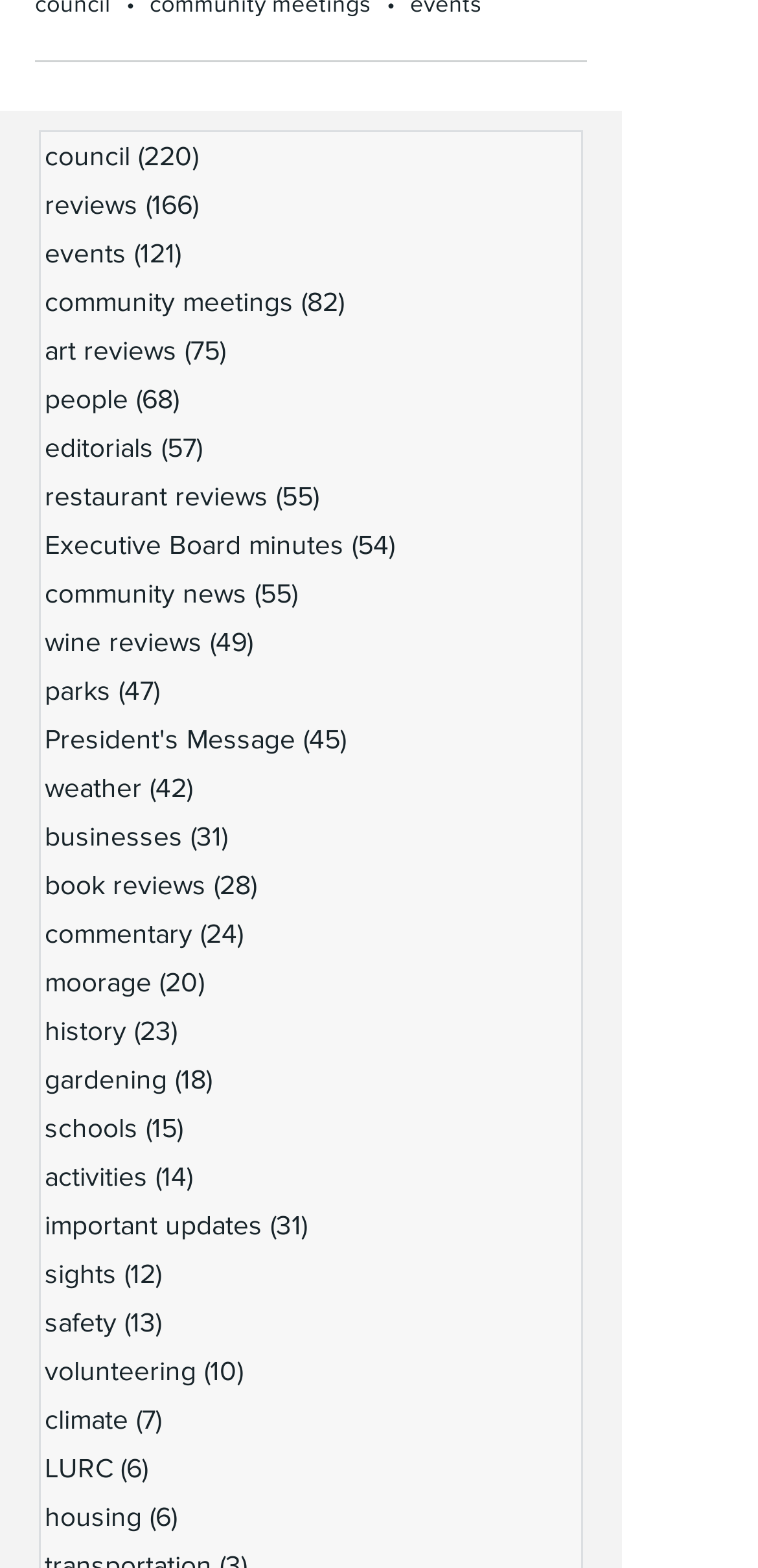Use a single word or phrase to answer the question:
How many categories are there on this webpage?

25 categories